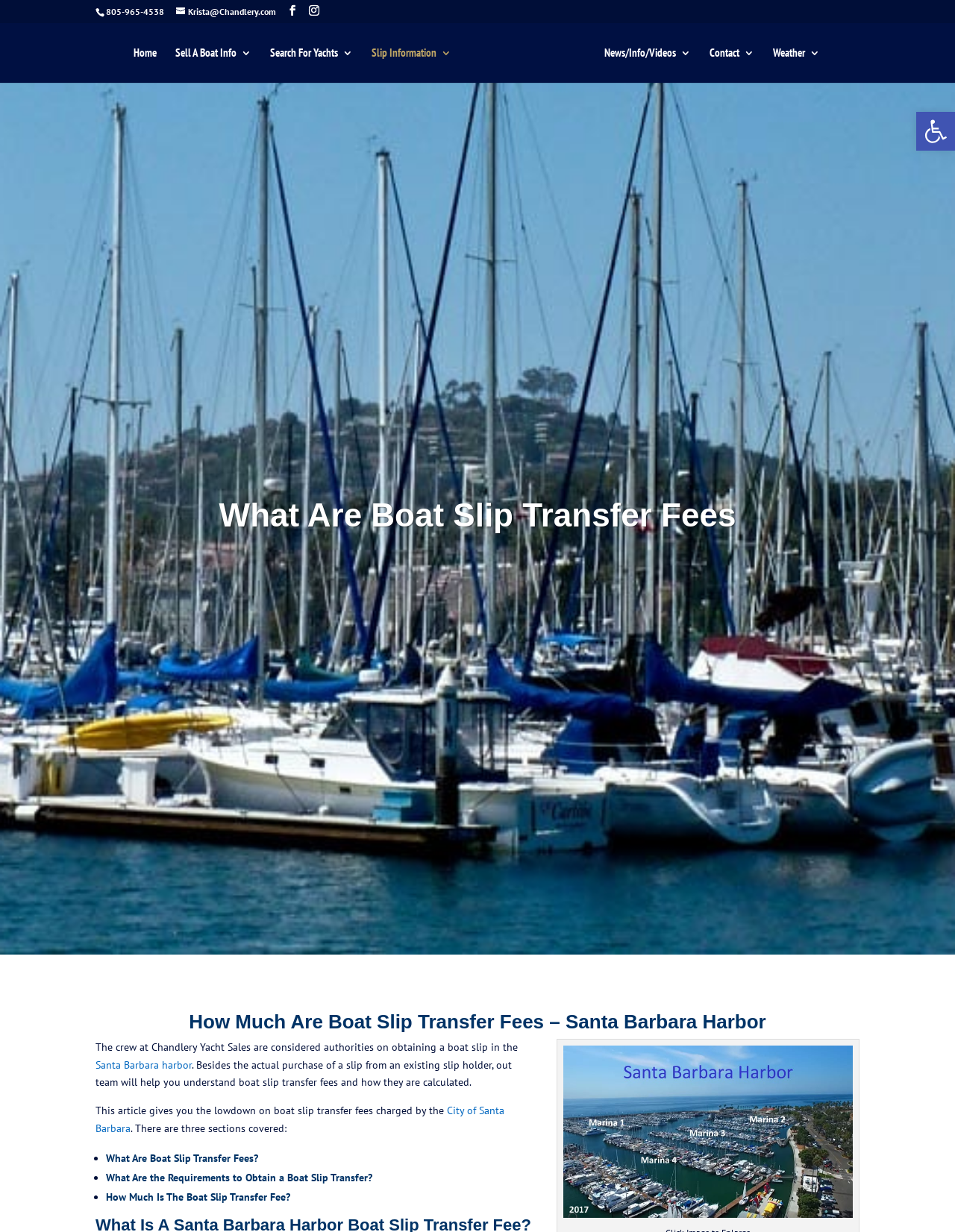Please determine the bounding box of the UI element that matches this description: Weather. The coordinates should be given as (top-left x, top-left y, bottom-right x, bottom-right y), with all values between 0 and 1.

[0.809, 0.039, 0.859, 0.067]